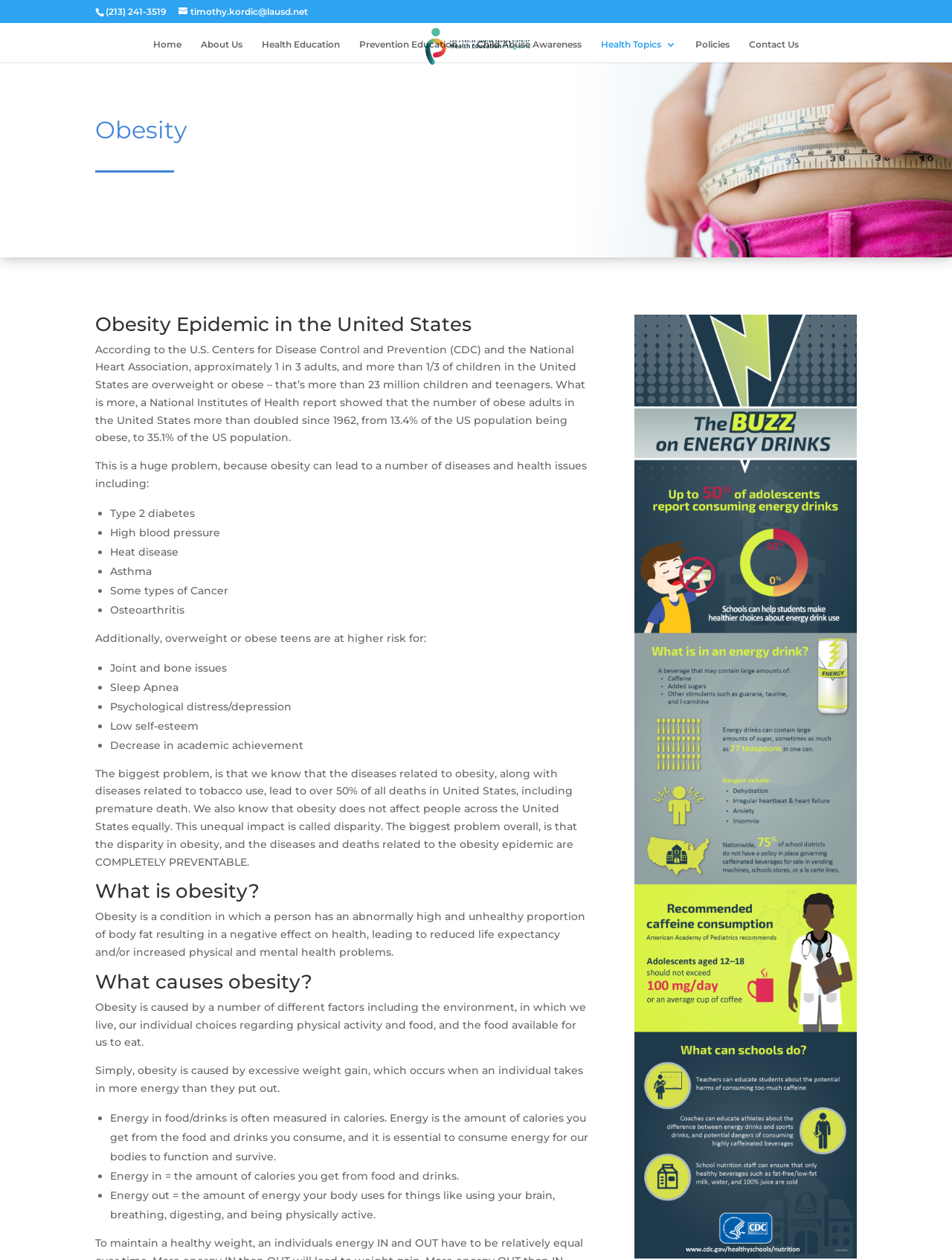Please answer the following question using a single word or phrase: 
What is the phone number of LAUSD Health Education Programs?

(213) 241-3519